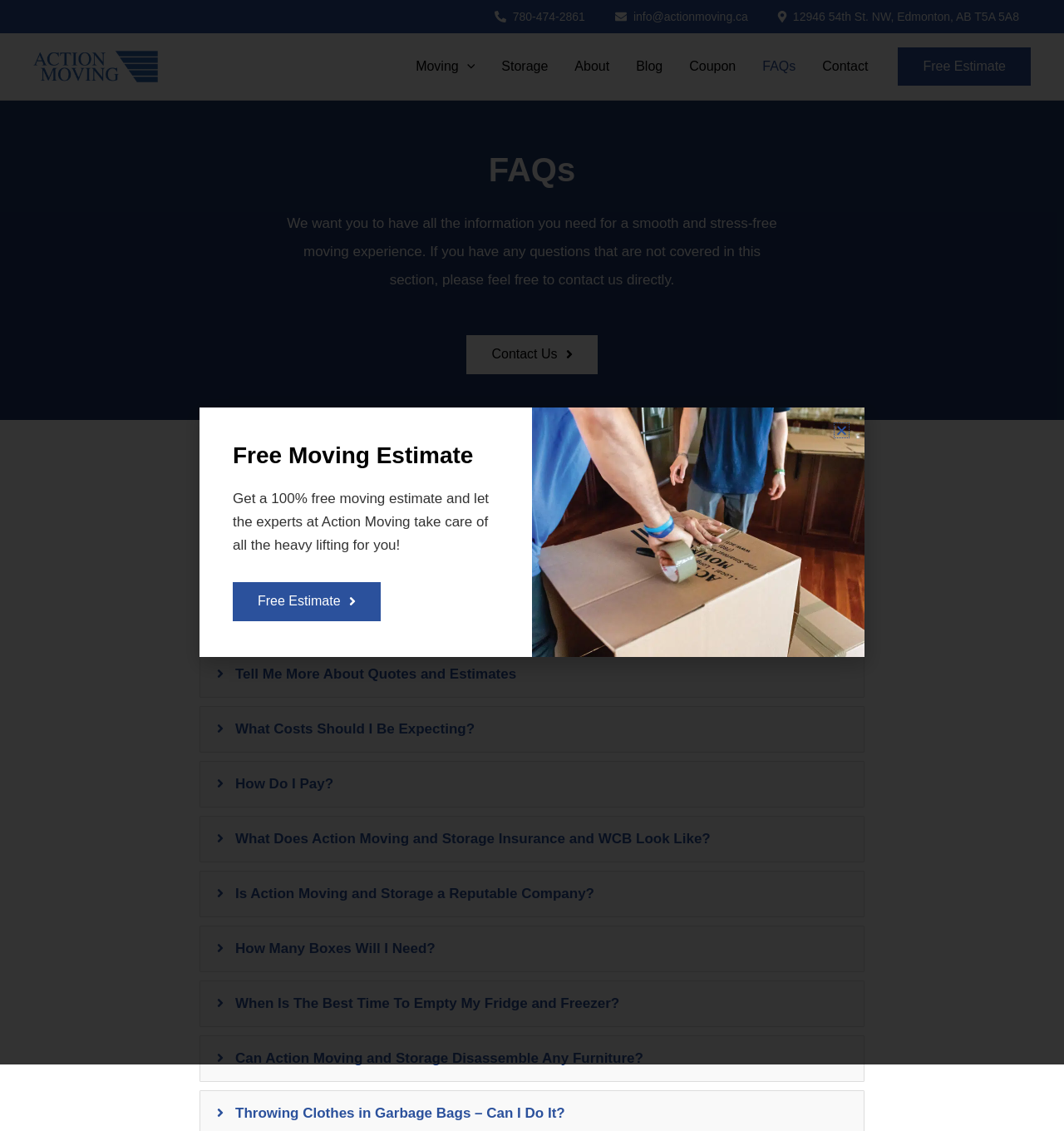Please find the bounding box coordinates of the element's region to be clicked to carry out this instruction: "Contact Action Moving and Storage".

[0.561, 0.0, 0.714, 0.029]